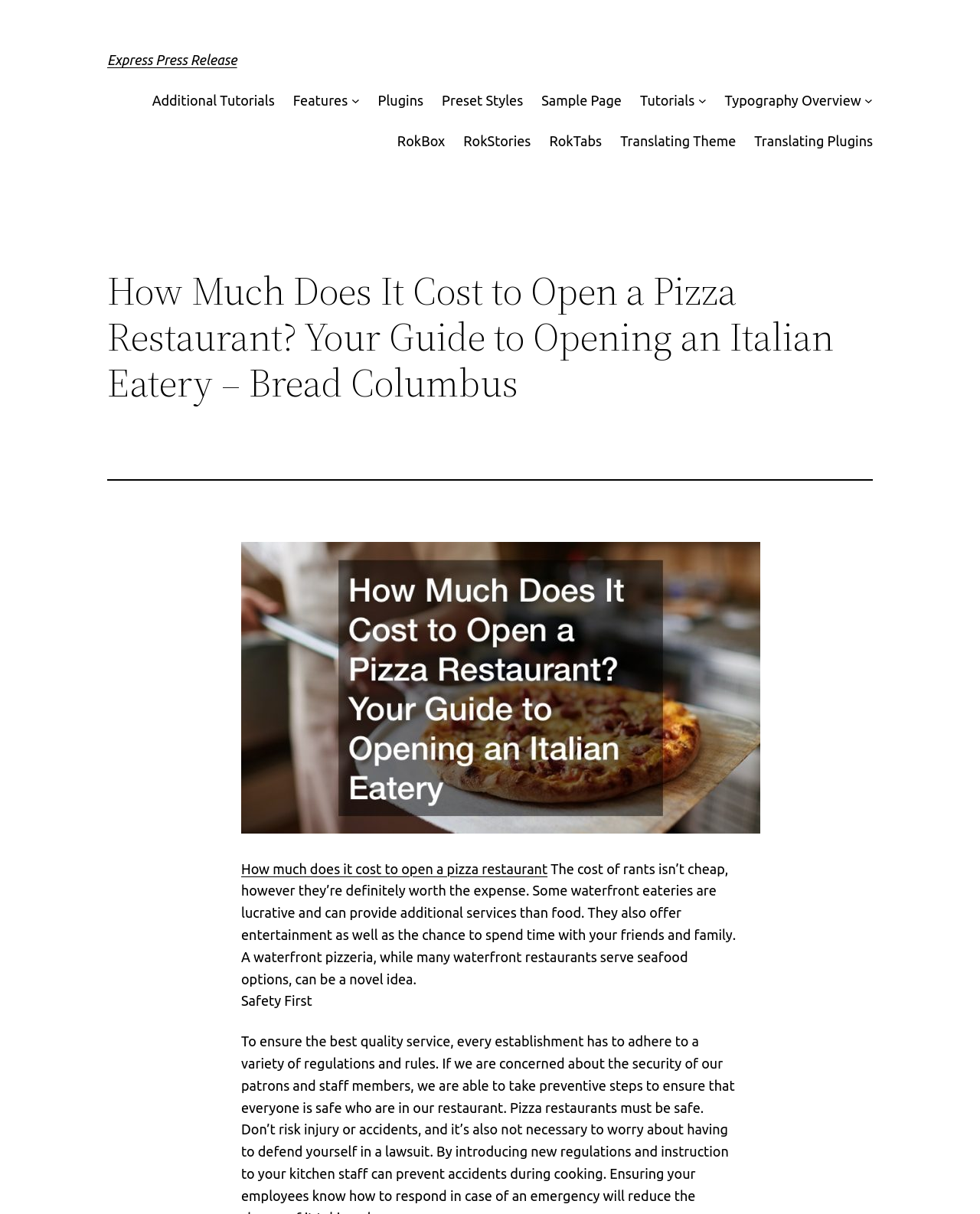Determine the bounding box coordinates for the region that must be clicked to execute the following instruction: "Click on Express Press Release".

[0.109, 0.043, 0.242, 0.055]